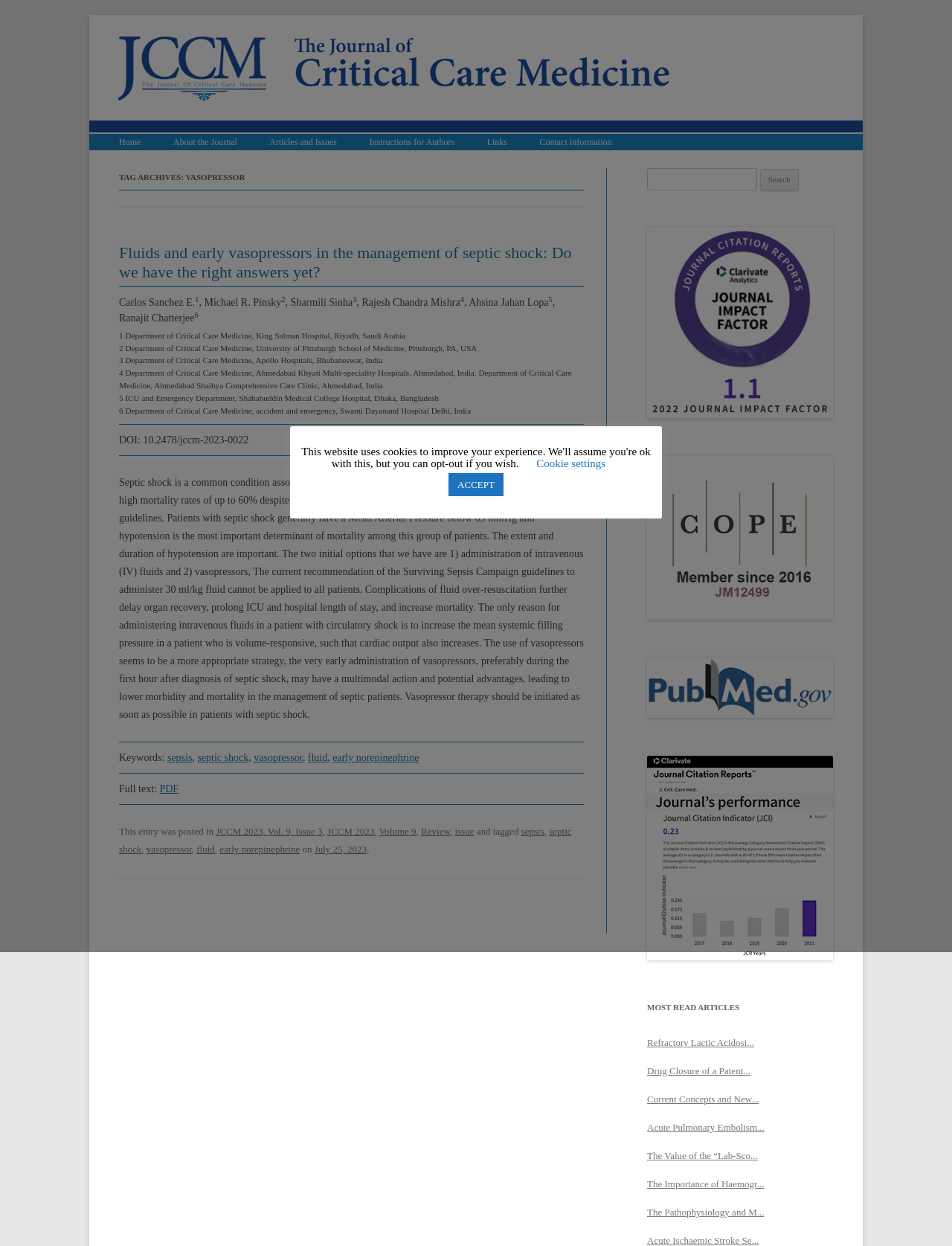Extract the main heading text from the webpage.

TAG ARCHIVES: VASOPRESSOR